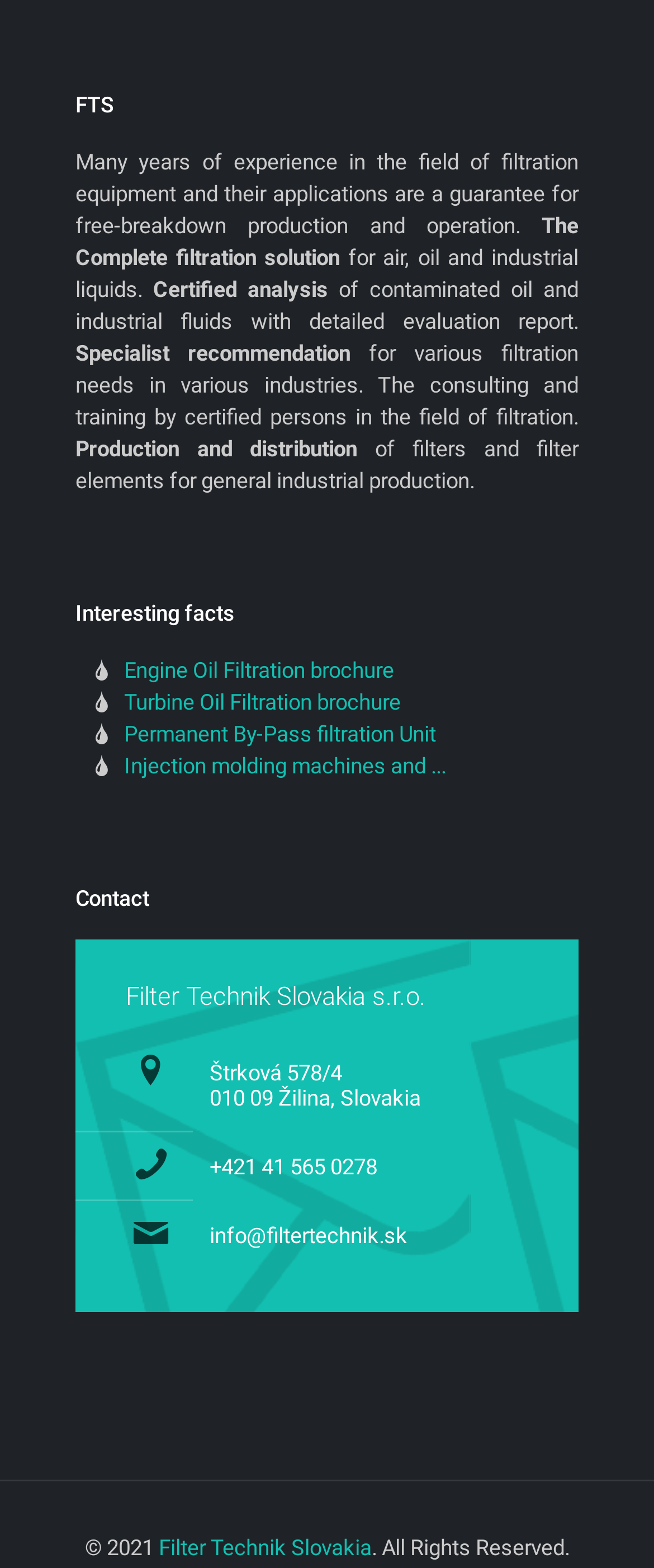Provide a single word or phrase answer to the question: 
What is the phone number of the company?

+421 41 565 0278